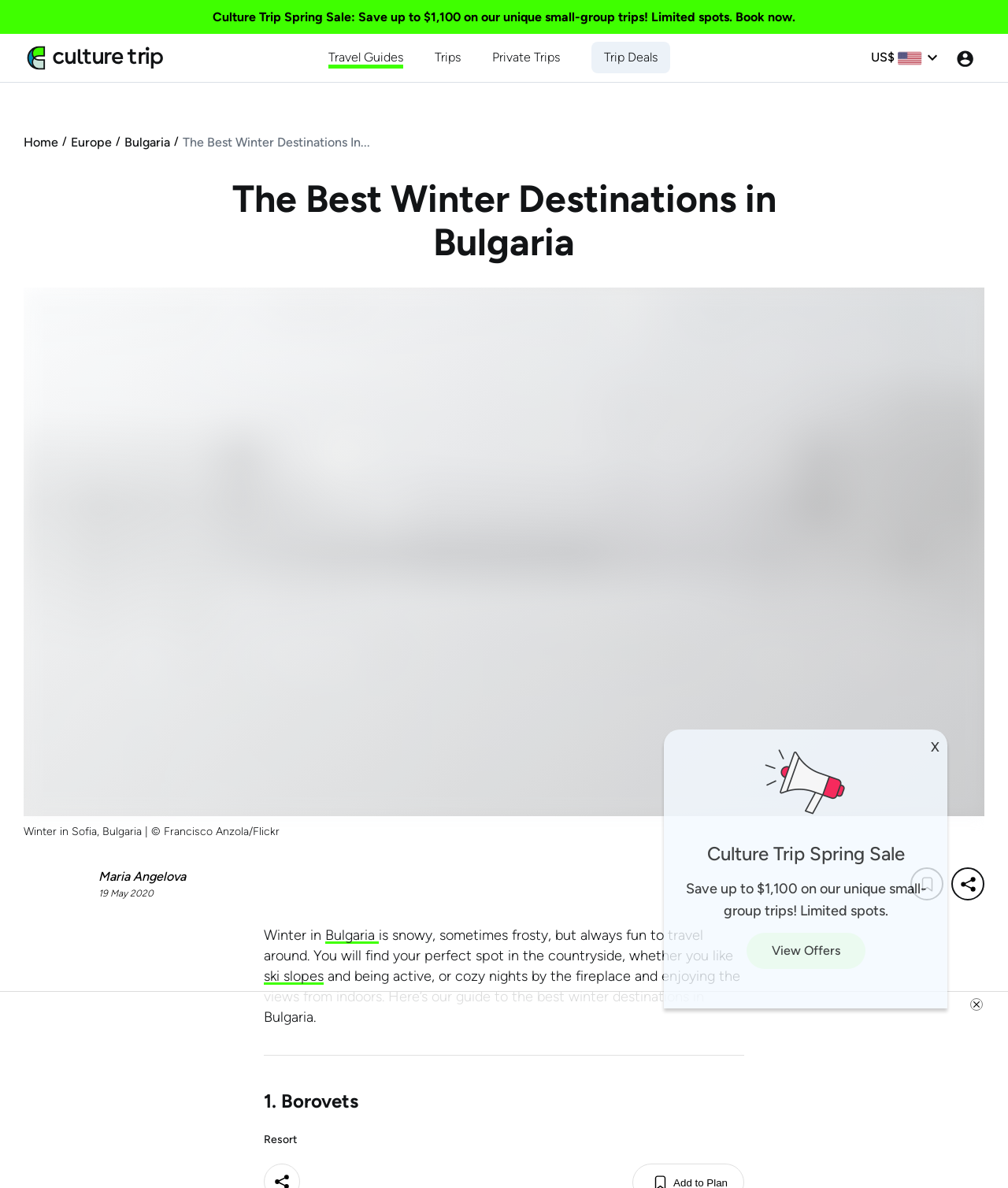Generate a thorough caption that explains the contents of the webpage.

The webpage is about discovering the best winter destinations in Bulgaria. At the top, there is a navigation bar with links to "Culture Trip Spring Sale", "Travel Guides", "Trips", "Private Trips", and "Trip Deals". On the top-right corner, there is a currency icon and a button labeled "Name". 

Below the navigation bar, there is a header section with links to "Home", "Europe", "Bulgaria", and "The Best Winter Destinations In...". The main title "The Best Winter Destinations in Bulgaria" is prominently displayed in the center. 

On the left side, there is a large image of Winter in Sofia, Bulgaria, with a caption "Winter in Sofia, Bulgaria | © Francisco Anzola/Flickr". Below the image, there is information about the author, Maria Angelova, and the publication date, 19 May 2020. 

The main content of the webpage is divided into sections, starting with an introduction to winter travel in Bulgaria. The introduction describes winter in Bulgaria as snowy and frosty, but fun to travel around, and invites readers to find their perfect spot in the countryside. 

The first section is about Borovets, a resort, with a heading "1. Borovets". There is also a promotion for a "Culture Trip Spring Sale" with a heading and a call-to-action button "View Offers". On the top-right corner, there is a close button labeled "X". At the very bottom, there is an image labeled "close-ad".